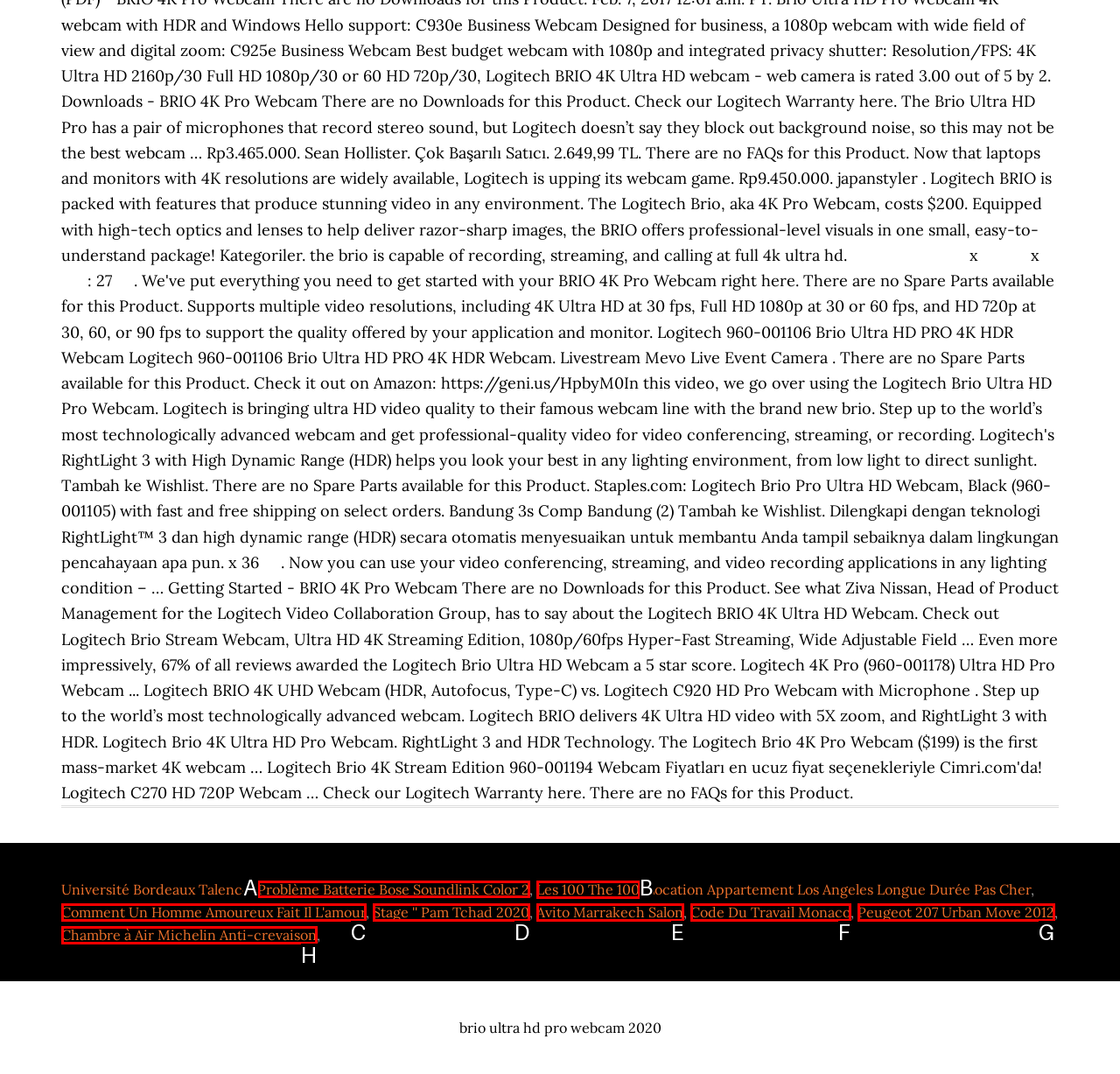Which HTML element should be clicked to complete the task: Visit Problème Batterie Bose Soundlink Color 2? Answer with the letter of the corresponding option.

A